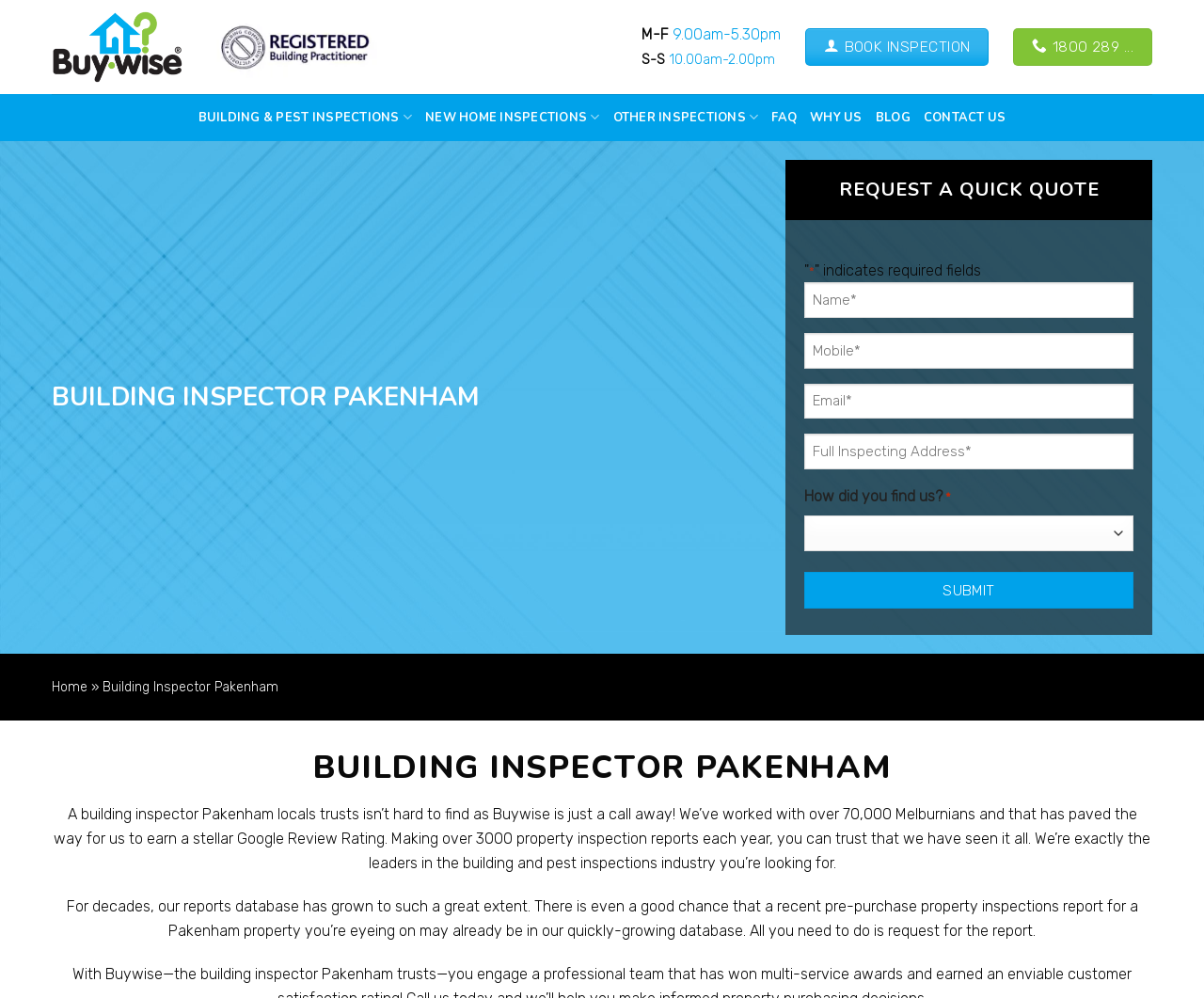Determine the bounding box coordinates of the clickable element to achieve the following action: 'Enter your name in the input field'. Provide the coordinates as four float values between 0 and 1, formatted as [left, top, right, bottom].

[0.668, 0.283, 0.941, 0.319]